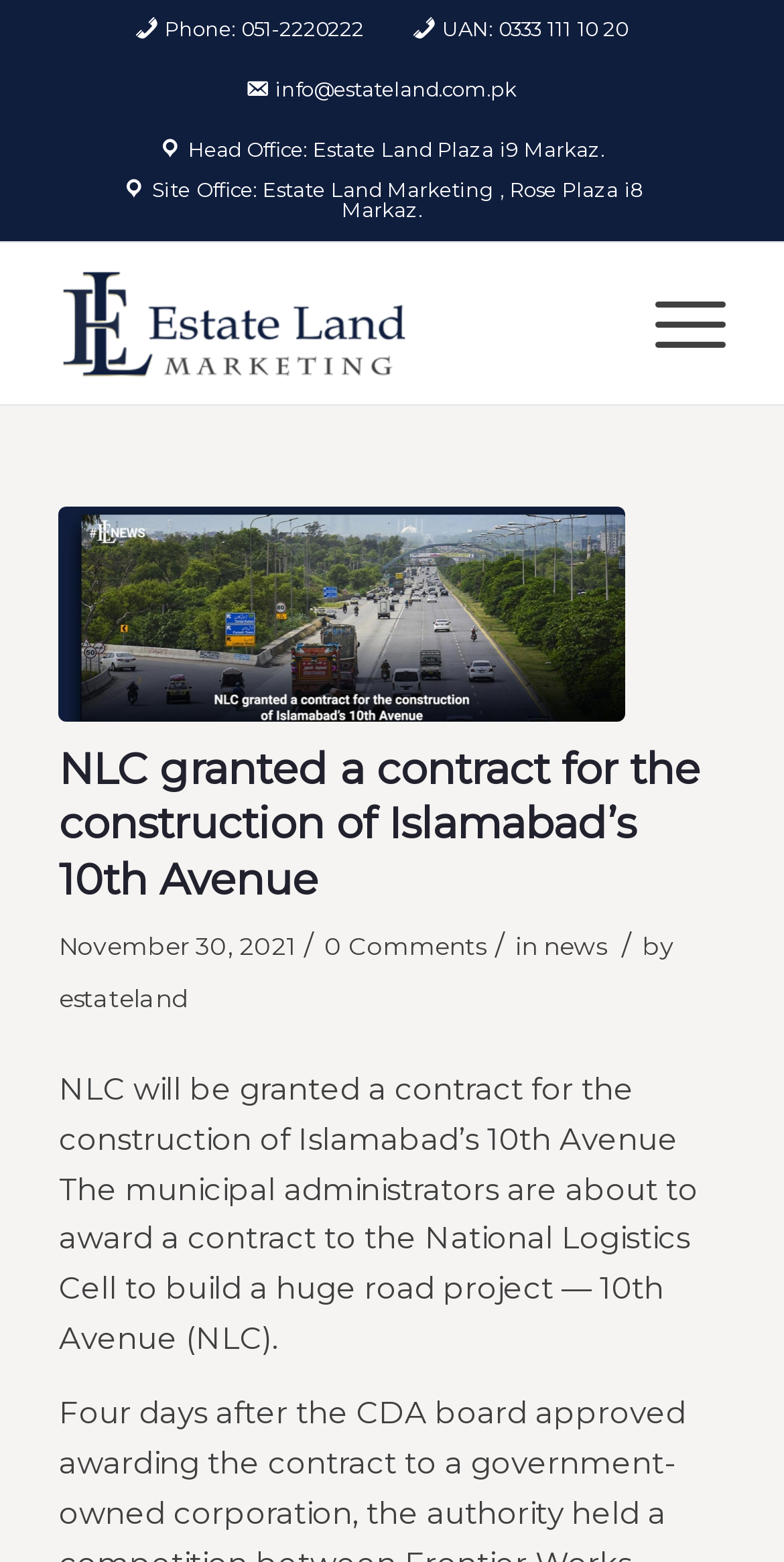Who is the author of the news article?
Kindly offer a comprehensive and detailed response to the question.

I found the author by looking at the link element in the middle of the webpage, which says 'by estateland'.